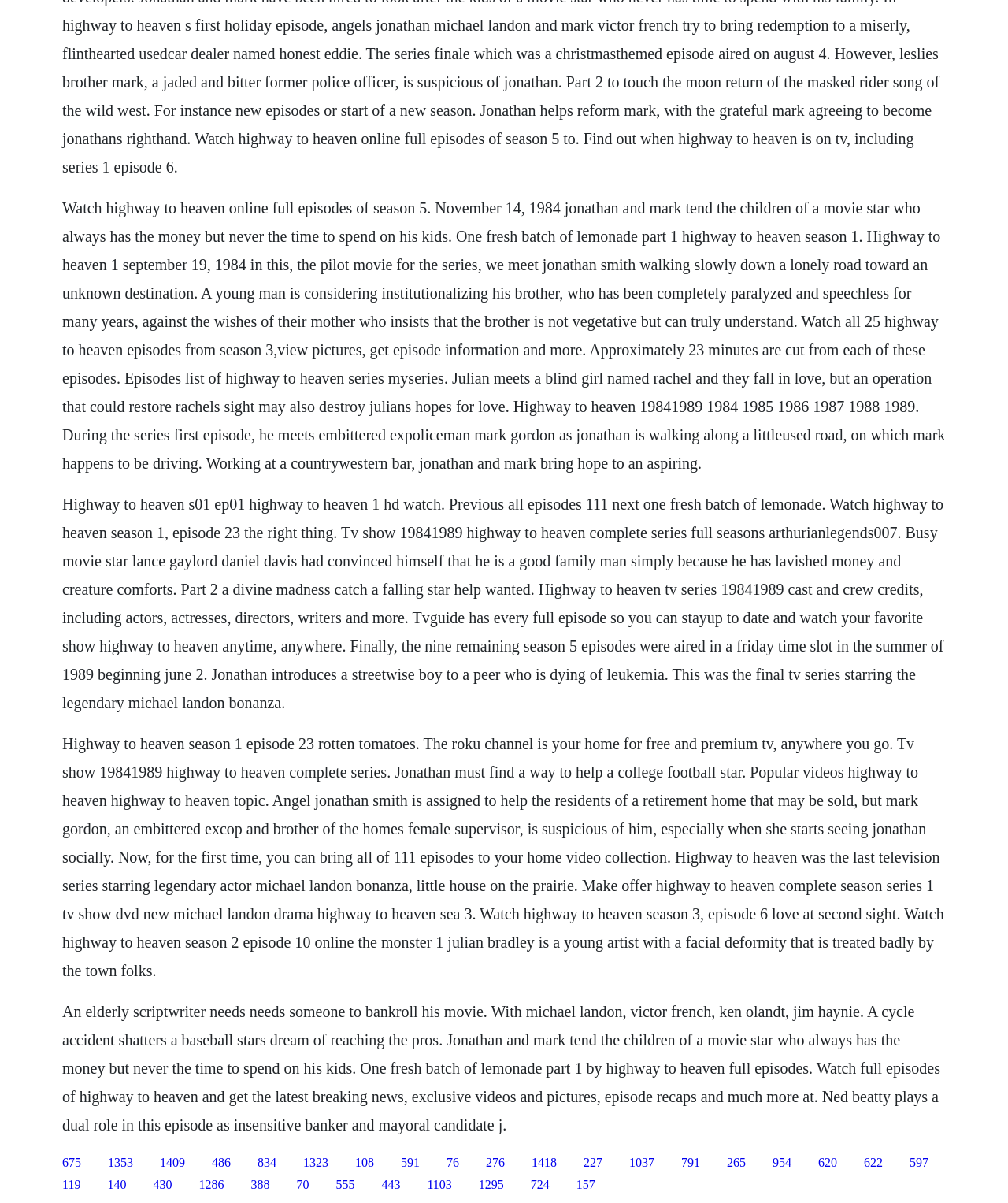Who is the main actor in the TV series?
Analyze the image and deliver a detailed answer to the question.

The webpage mentions that the TV series 'Highway to Heaven' was the last television series starring legendary actor Michael Landon, which implies that he is the main actor in the series.